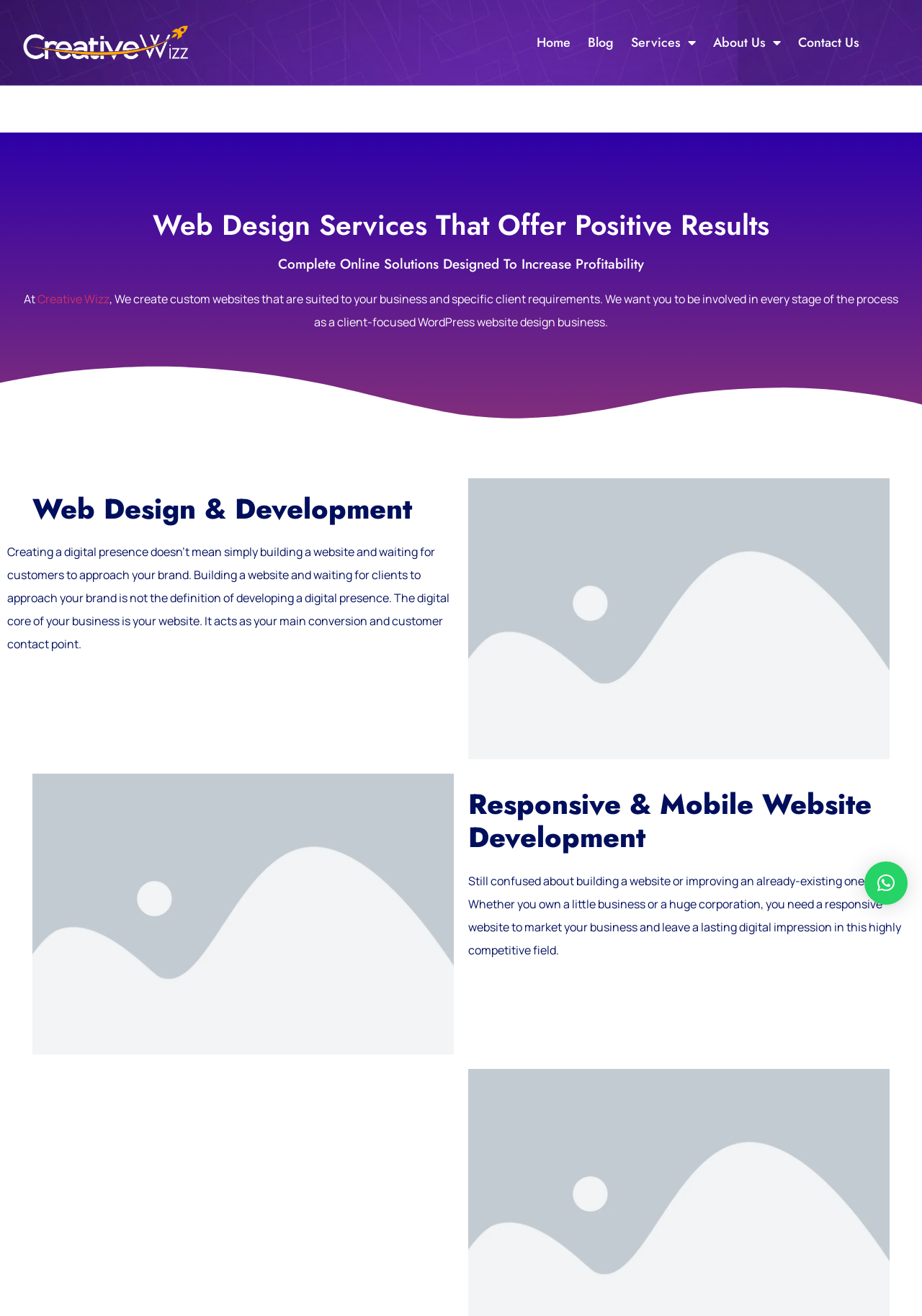What is the main focus of the webpage?
Answer the question based on the image using a single word or a brief phrase.

Web Development Services